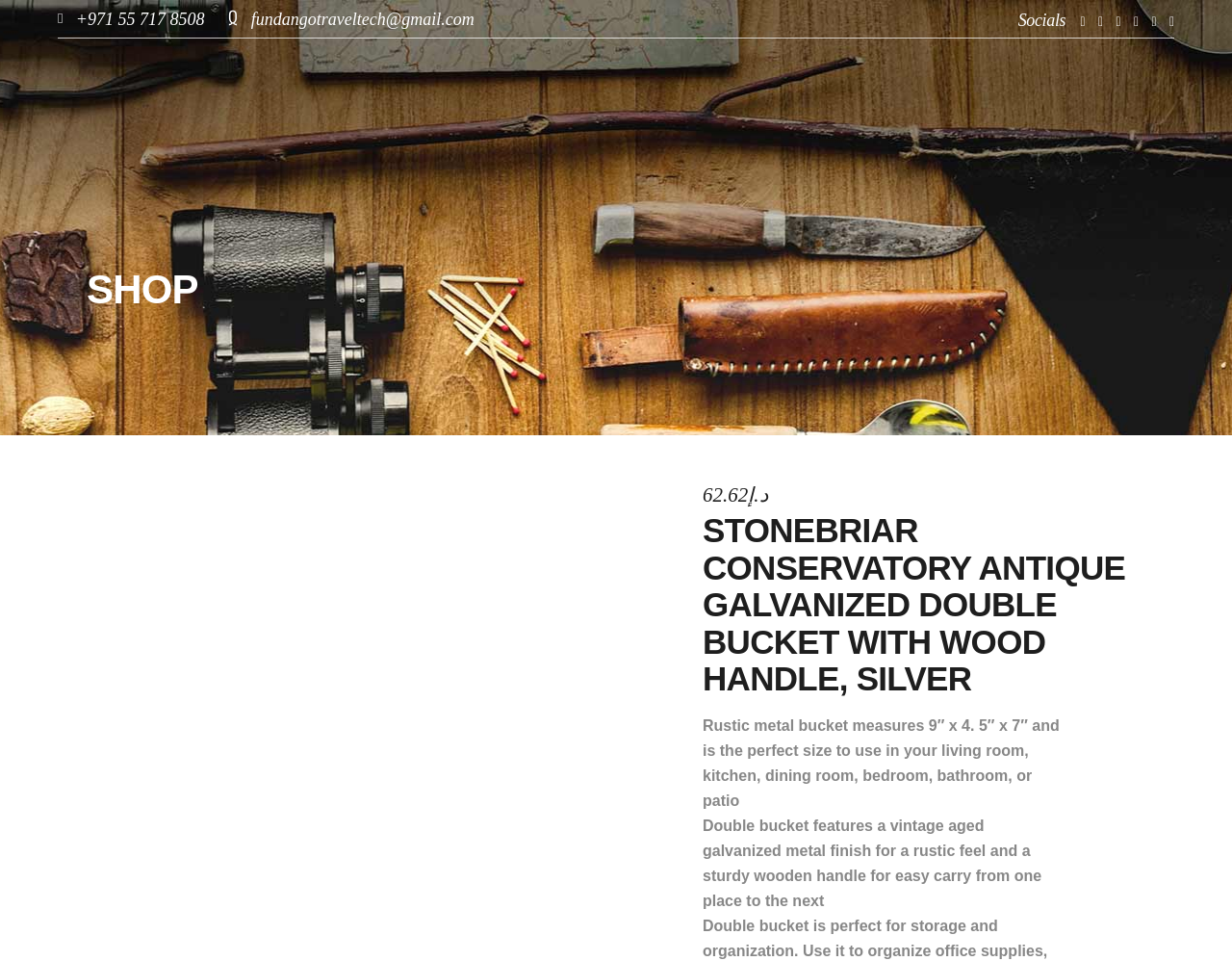Identify the bounding box coordinates of the clickable region required to complete the instruction: "View the 'STONEBRIAR CONSERVATORY ANTIQUE GALVANIZED DOUBLE BUCKET WITH WOOD HANDLE, SILVER' product". The coordinates should be given as four float numbers within the range of 0 and 1, i.e., [left, top, right, bottom].

[0.57, 0.533, 0.93, 0.726]